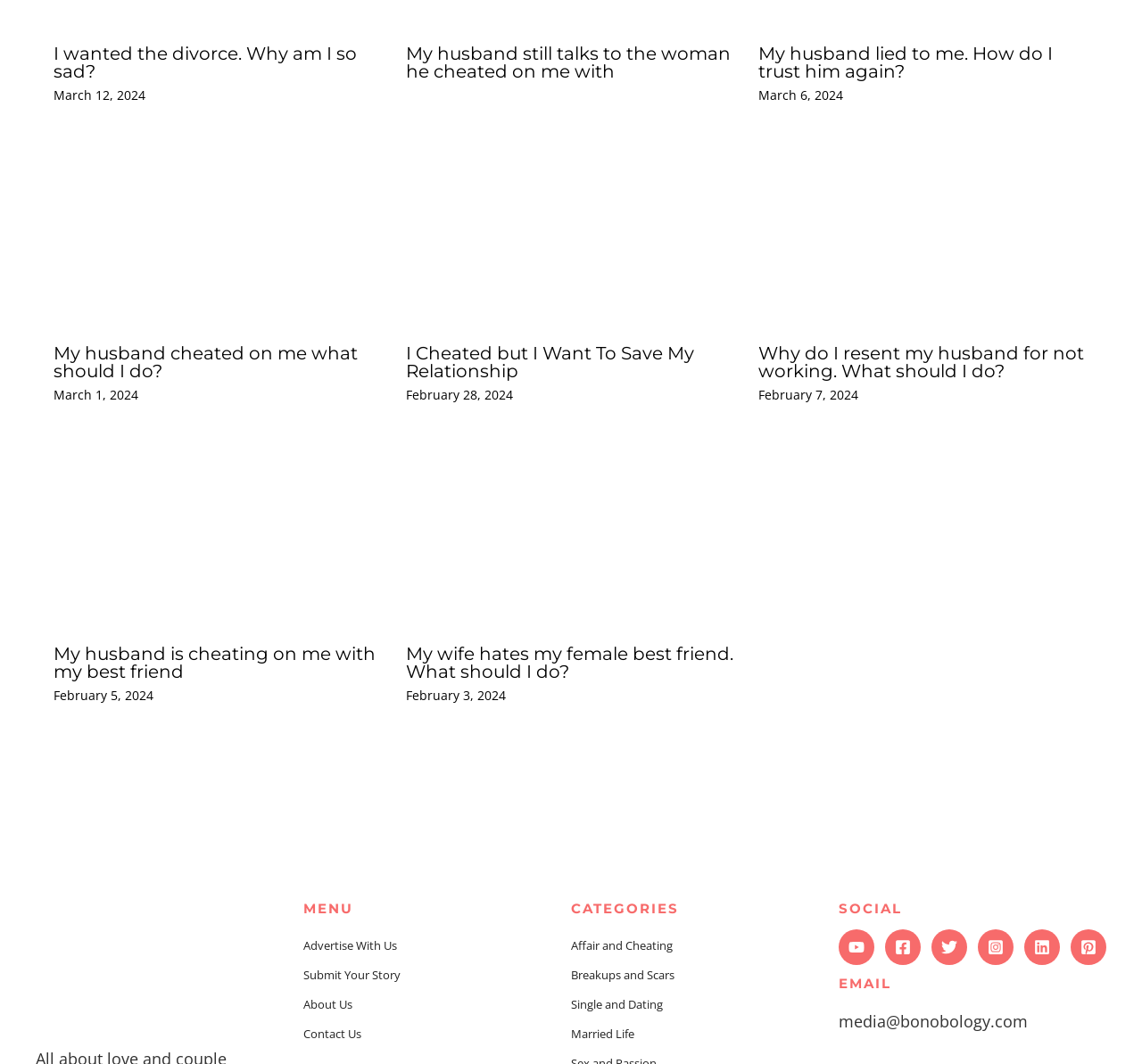How many social media links are listed in the footer?
Could you please answer the question thoroughly and with as much detail as possible?

I counted the number of links under the 'SOCIAL' heading in the footer section, which are 'YouTube', 'Facebook', 'Twitter', 'Instagram', and 'Linkedin', and found that there are 5 social media links listed.